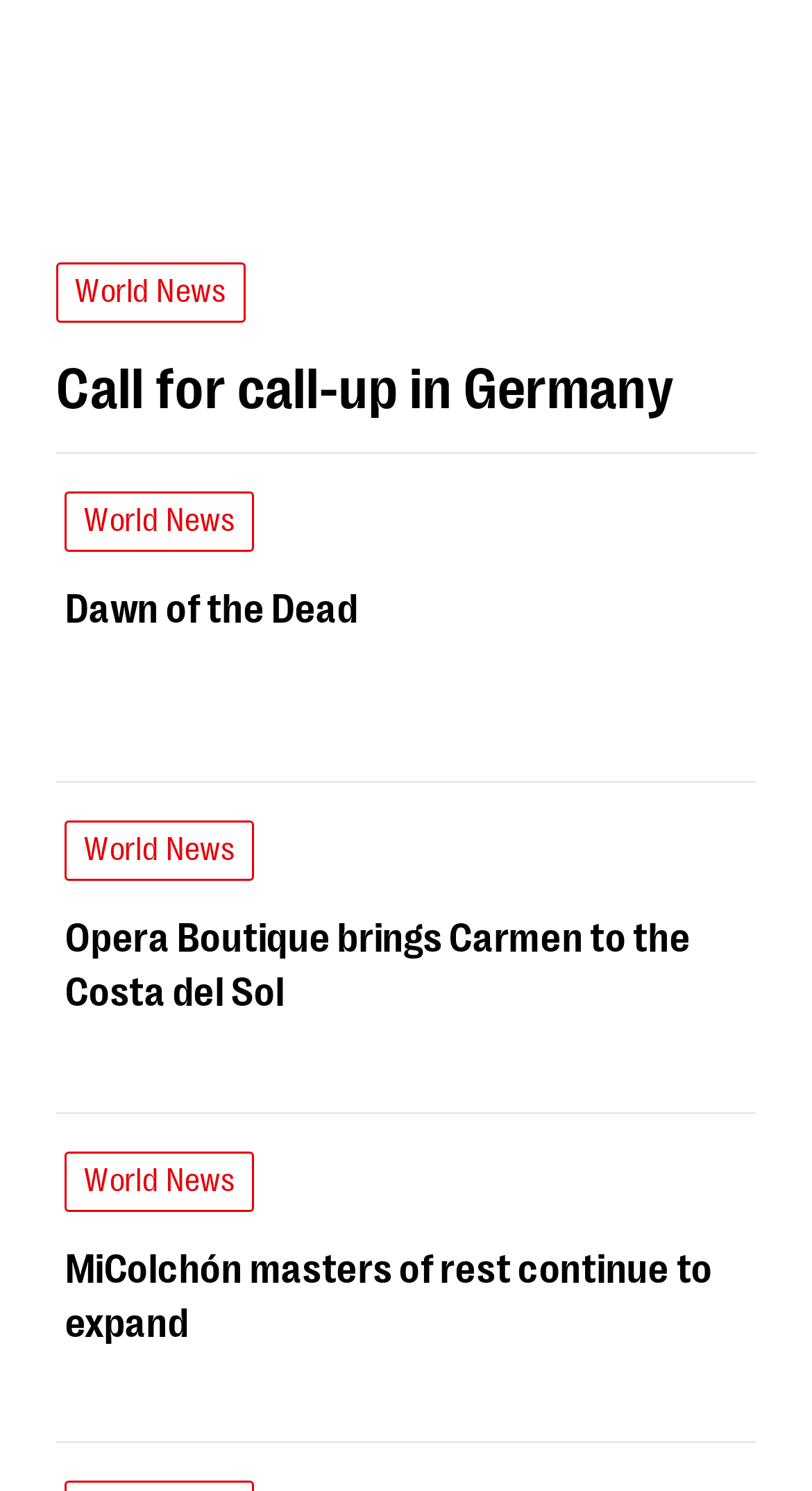Please specify the bounding box coordinates for the clickable region that will help you carry out the instruction: "Get information about Opera Boutique brings Carmen to the Costa del Sol".

[0.336, 0.578, 0.931, 0.651]